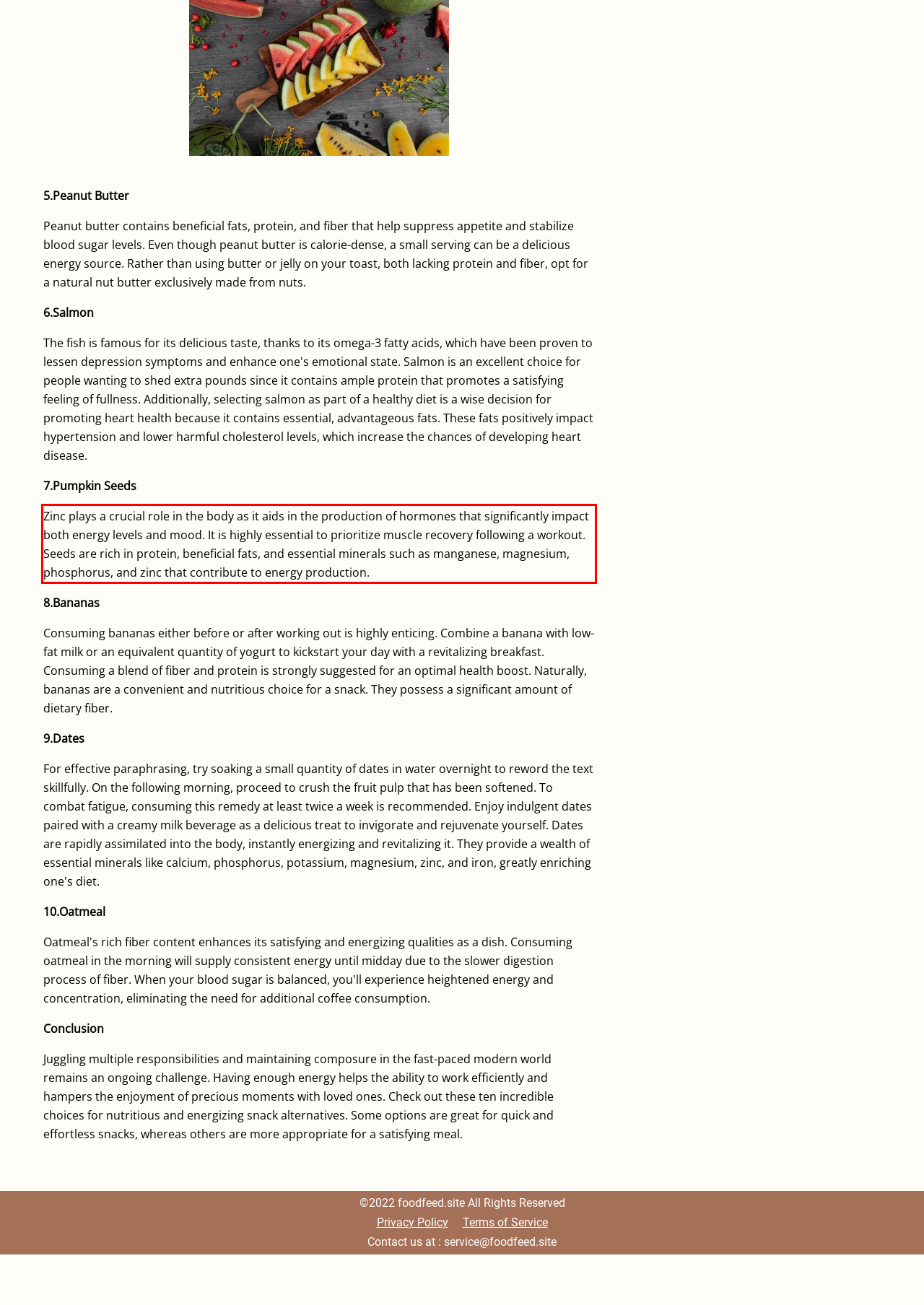Within the provided webpage screenshot, find the red rectangle bounding box and perform OCR to obtain the text content.

Zinc plays a crucial role in the body as it aids in the production of hormones that significantly impact both energy levels and mood. It is highly essential to prioritize muscle recovery following a workout. Seeds are rich in protein, beneficial fats, and essential minerals such as manganese, magnesium, phosphorus, and zinc that contribute to energy production.